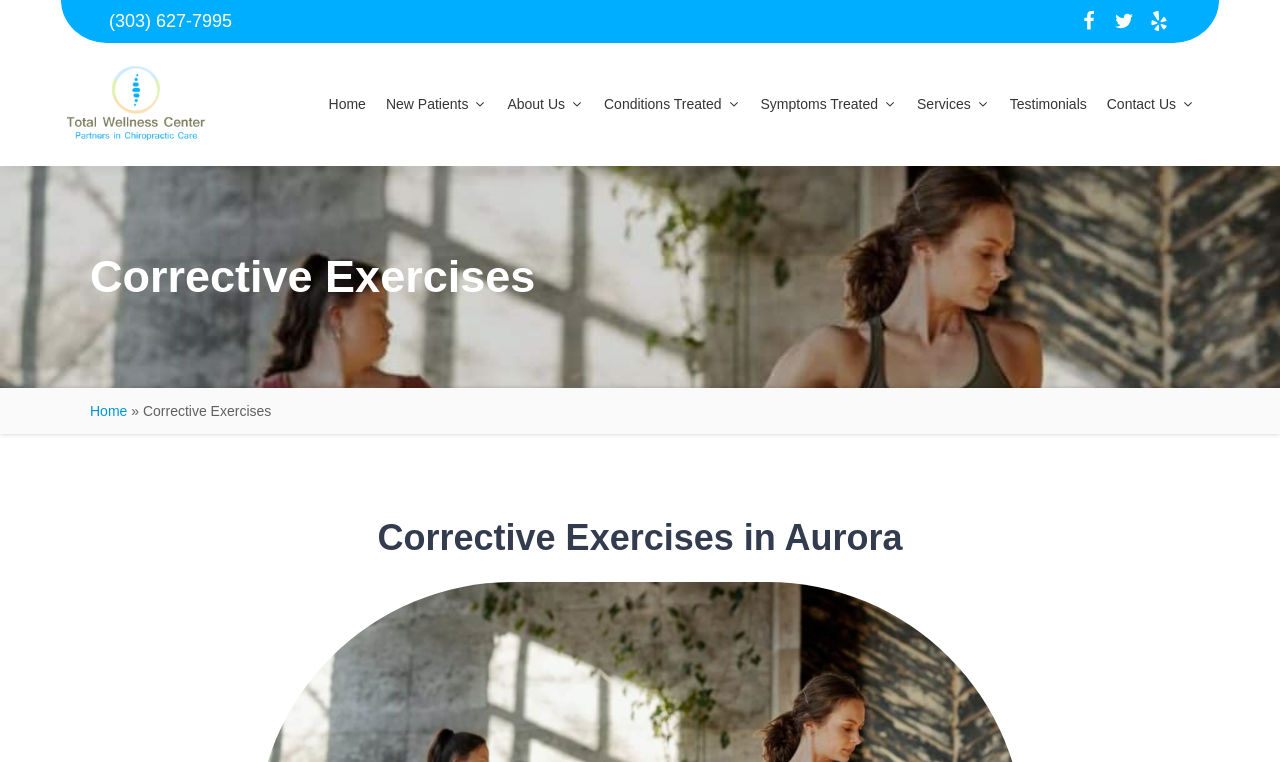What is the main topic of the webpage?
Your answer should be a single word or phrase derived from the screenshot.

Corrective Exercises